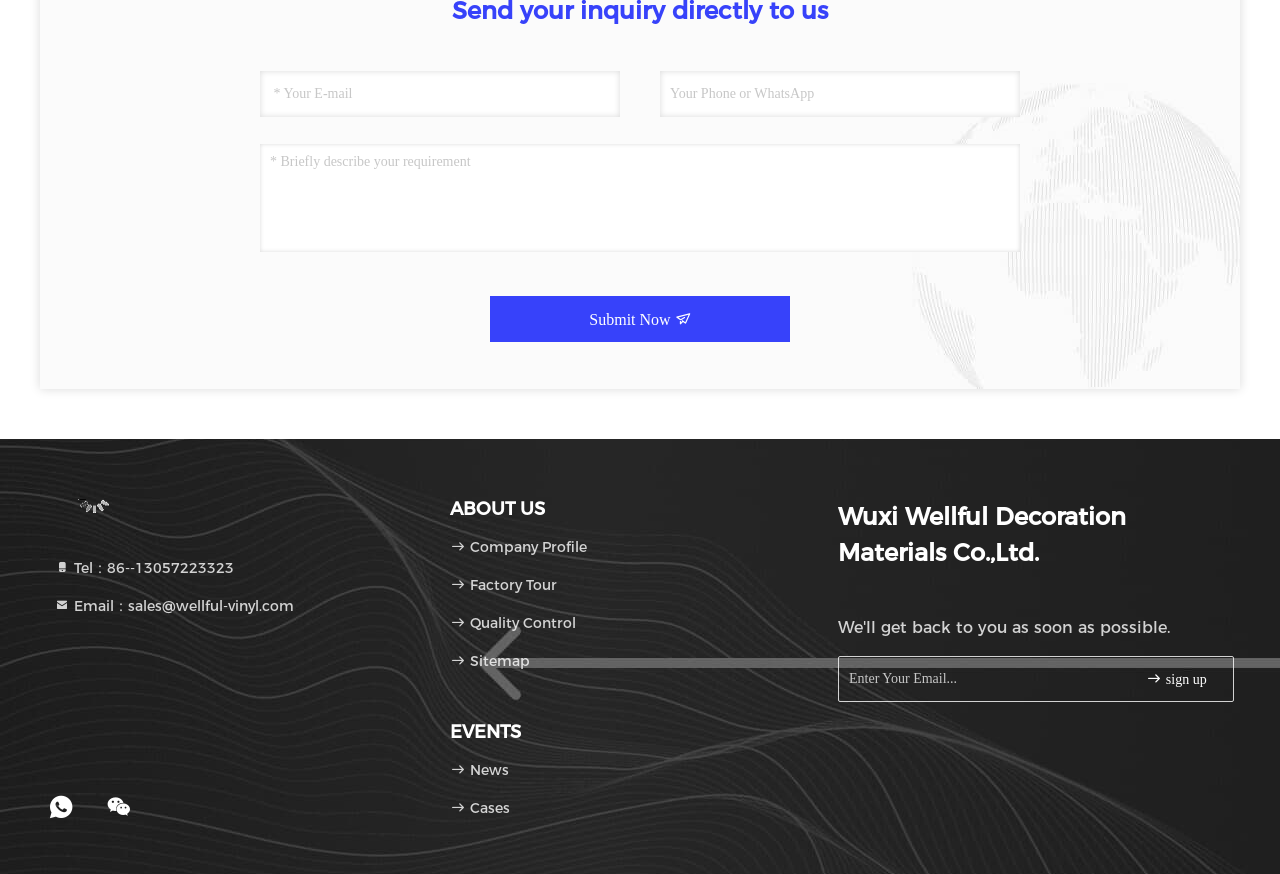Identify the bounding box for the UI element that is described as follows: "placeholder="Your Phone or WhatsApp"".

[0.516, 0.081, 0.797, 0.134]